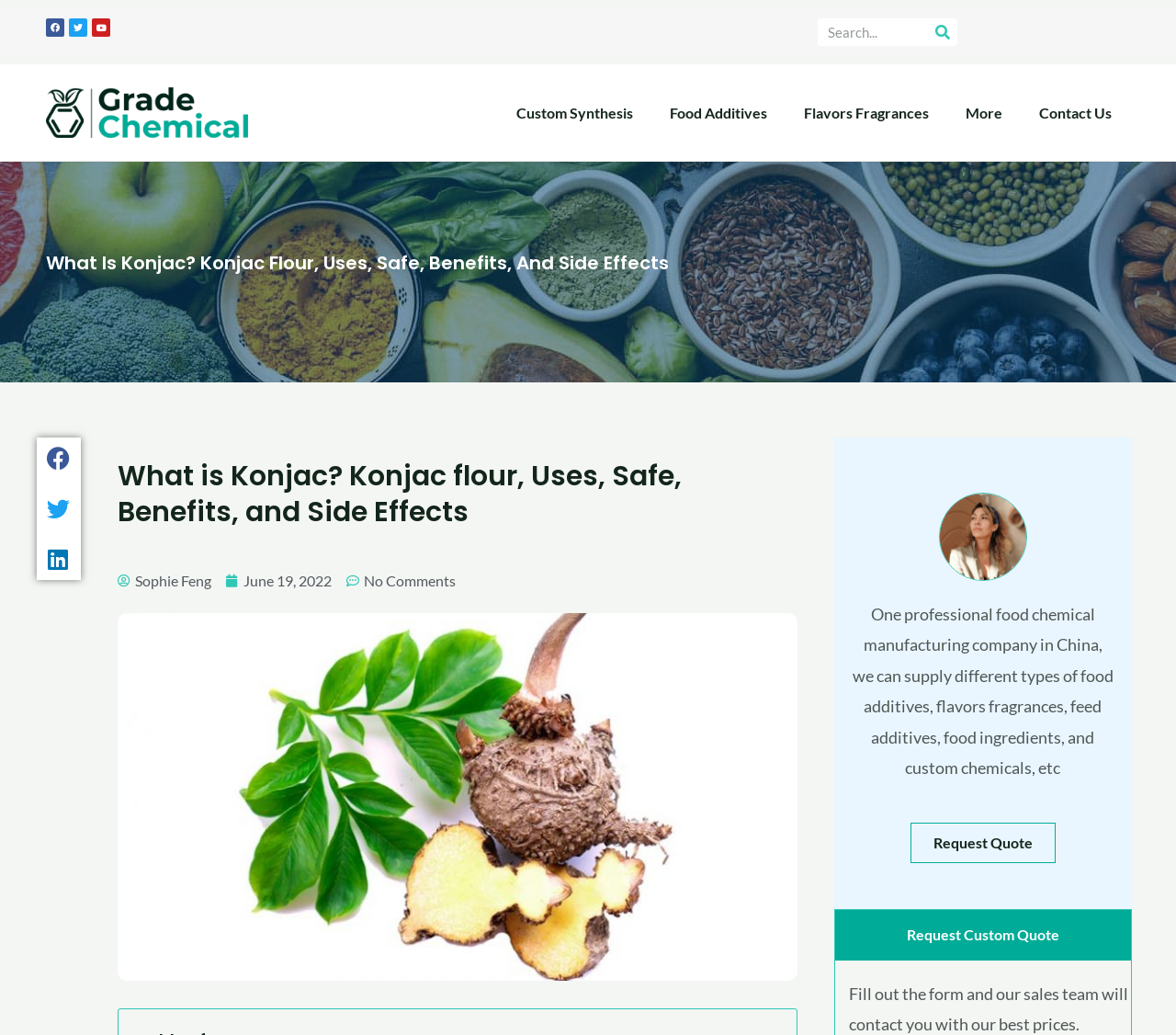What is the company's main business?
Carefully analyze the image and provide a detailed answer to the question.

The company is a professional food chemical manufacturing company in China, as stated in the text at the bottom of the webpage. This indicates that their main business is related to food chemical manufacturing.